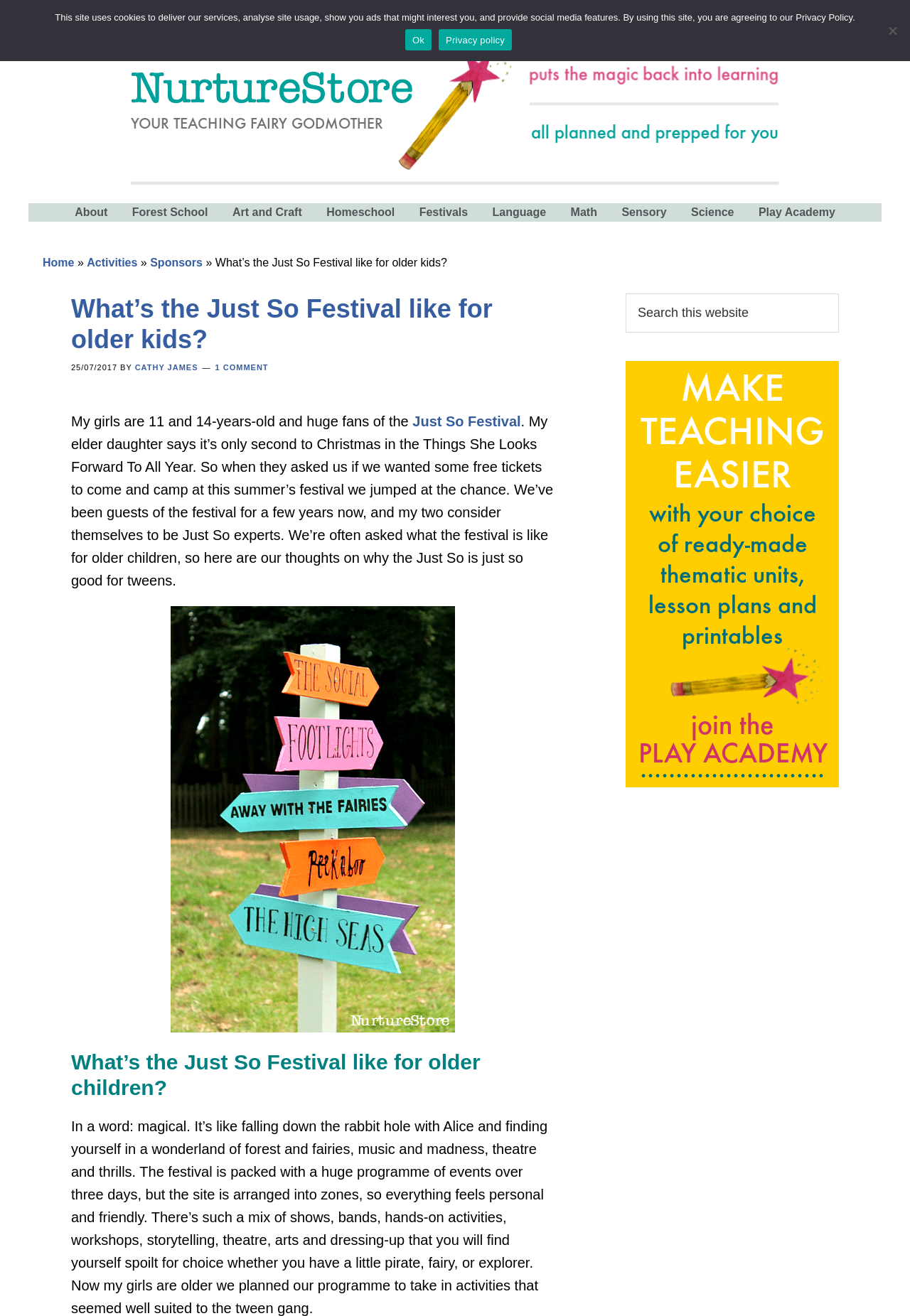Determine the webpage's heading and output its text content.

What’s the Just So Festival like for older kids?